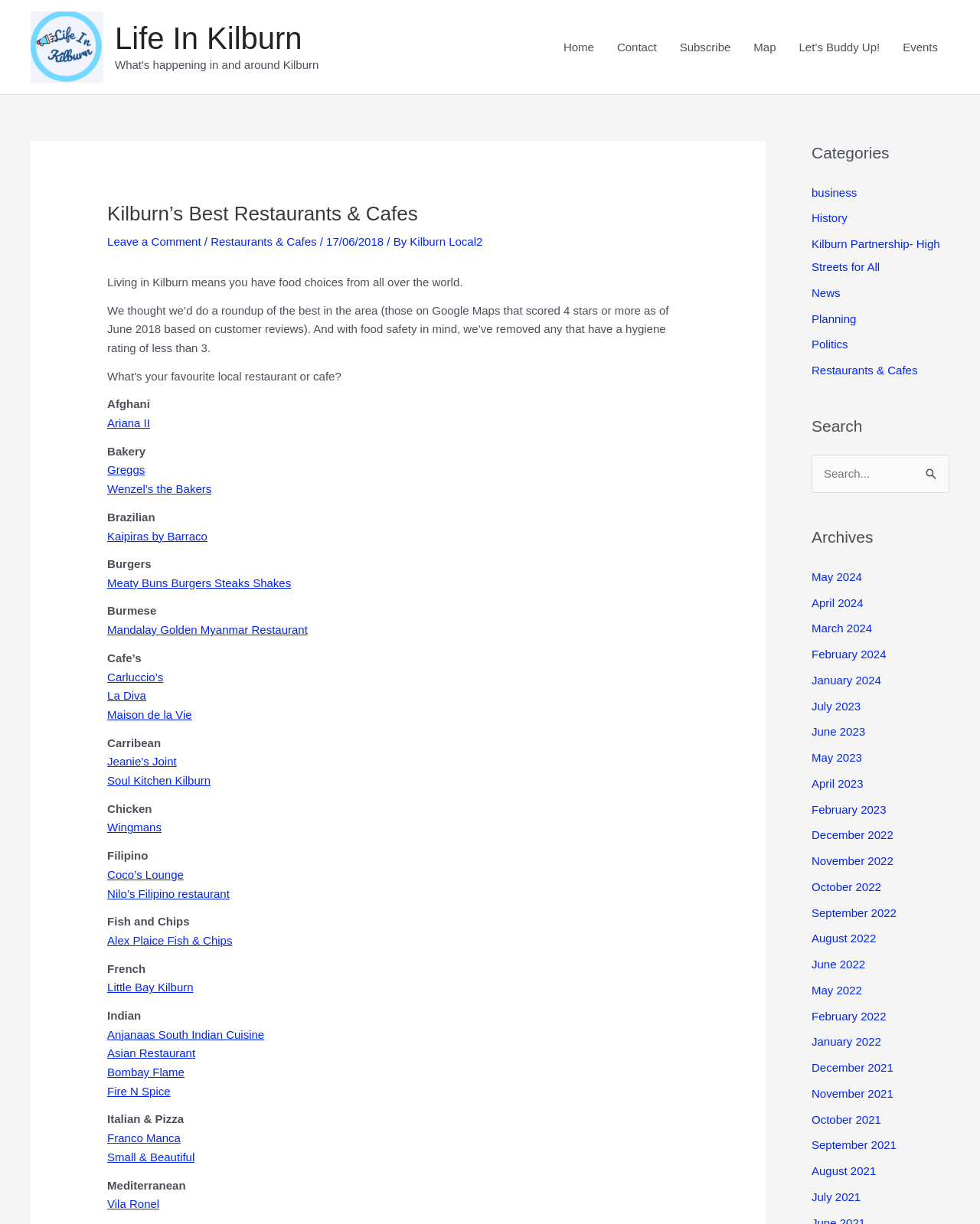Please give a one-word or short phrase response to the following question: 
What is the topic of the main article on this webpage?

Best Restaurants & Cafes in Kilburn